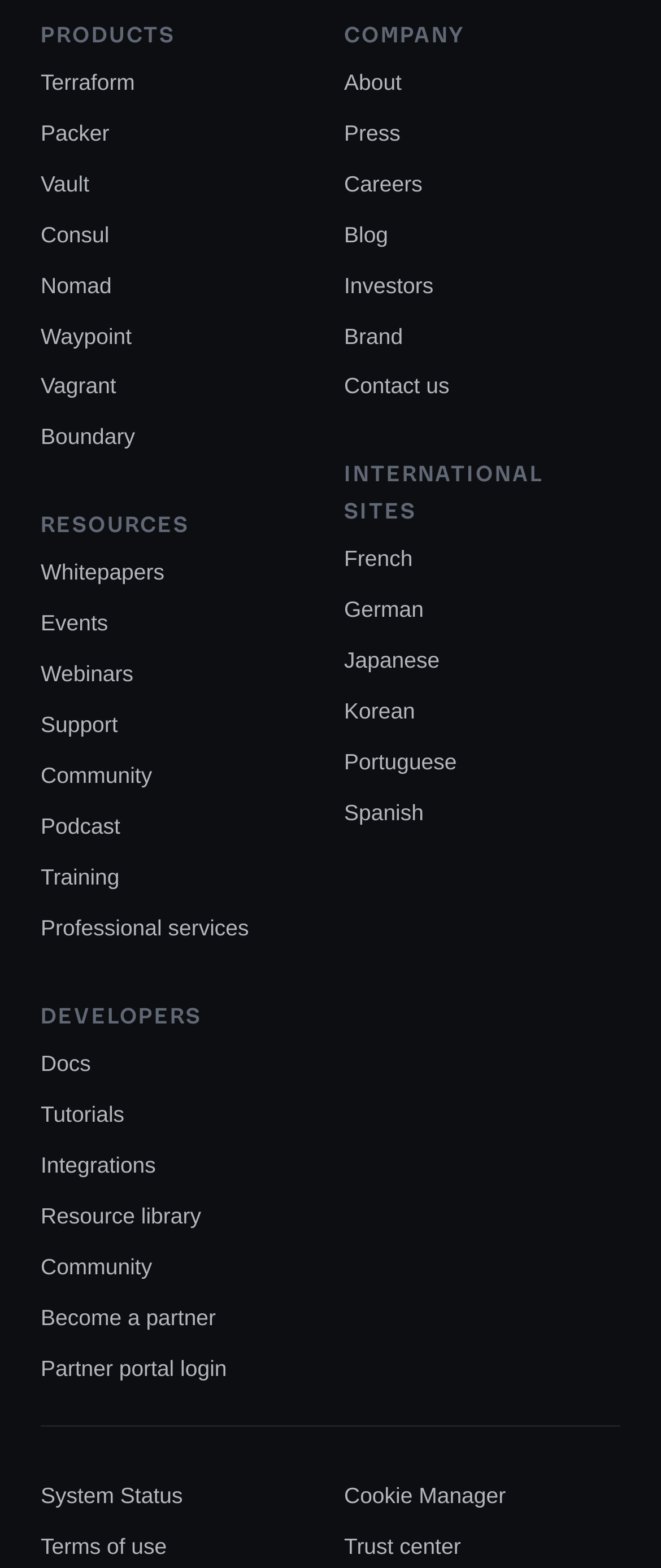Determine the bounding box coordinates of the section to be clicked to follow the instruction: "Learn about the company". The coordinates should be given as four float numbers between 0 and 1, formatted as [left, top, right, bottom].

[0.521, 0.043, 0.608, 0.062]